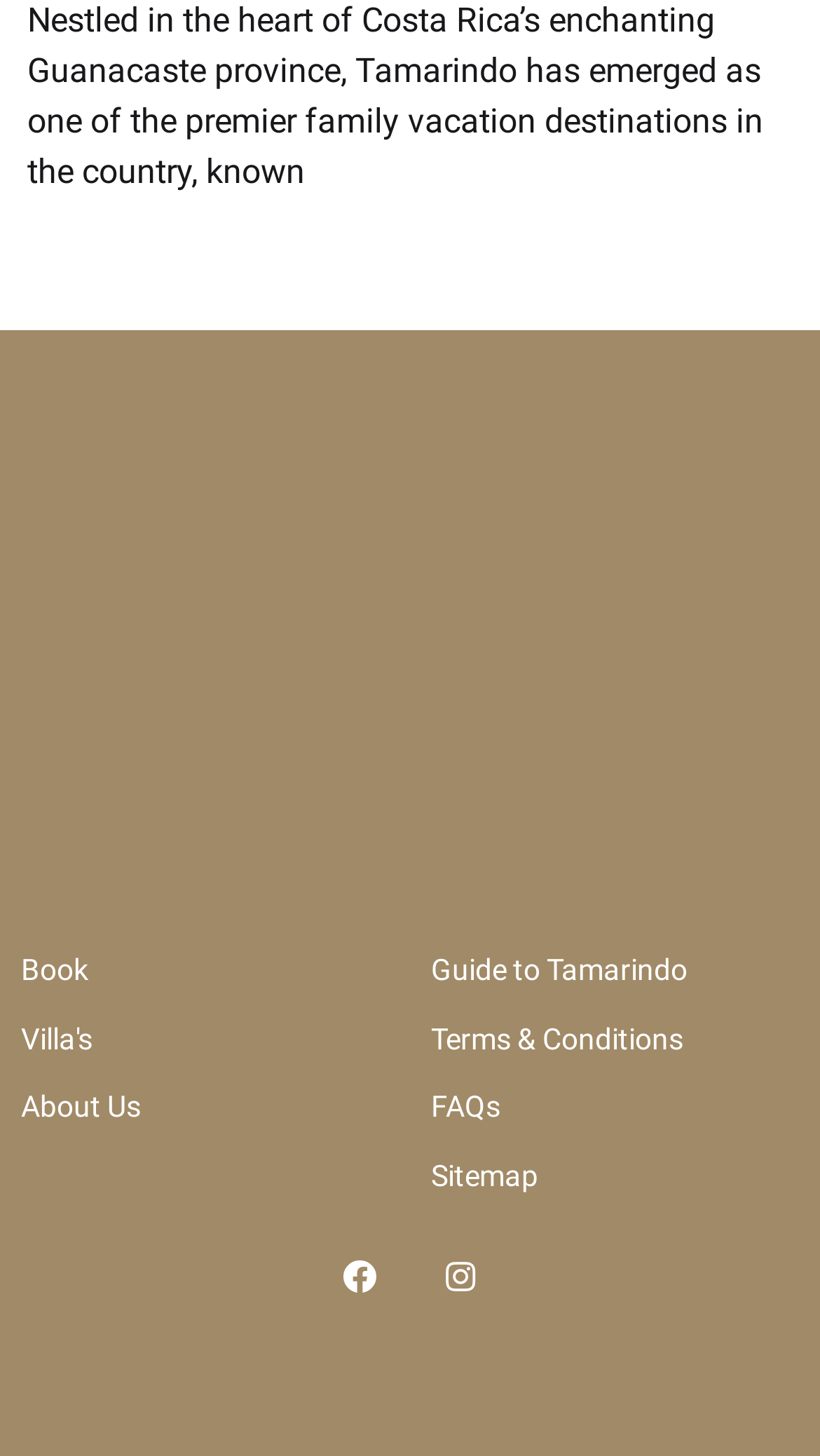From the webpage screenshot, identify the region described by About Us. Provide the bounding box coordinates as (top-left x, top-left y, bottom-right x, bottom-right y), with each value being a floating point number between 0 and 1.

[0.026, 0.746, 0.474, 0.777]